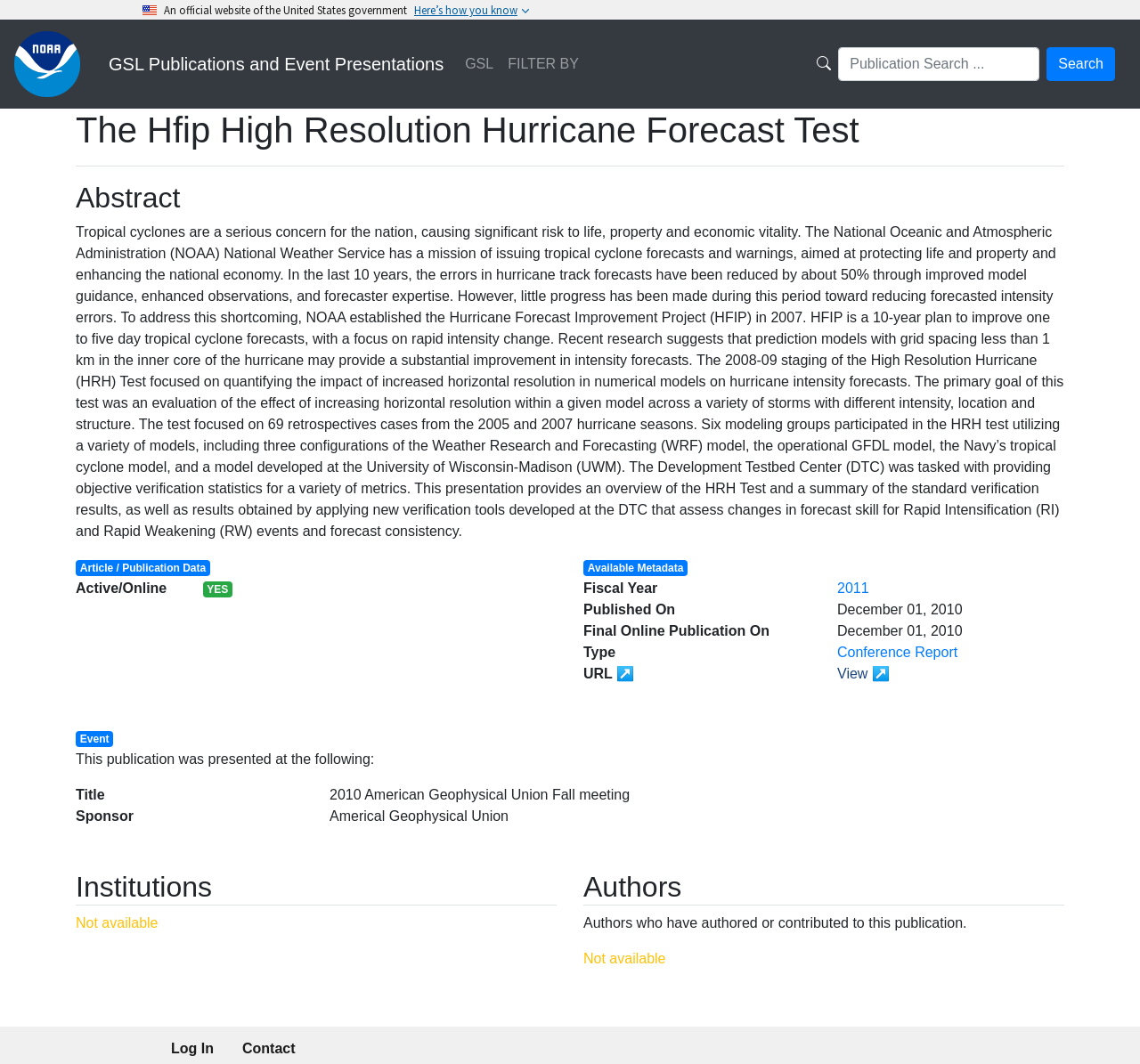Find the bounding box of the web element that fits this description: "View".

[0.734, 0.626, 0.78, 0.641]